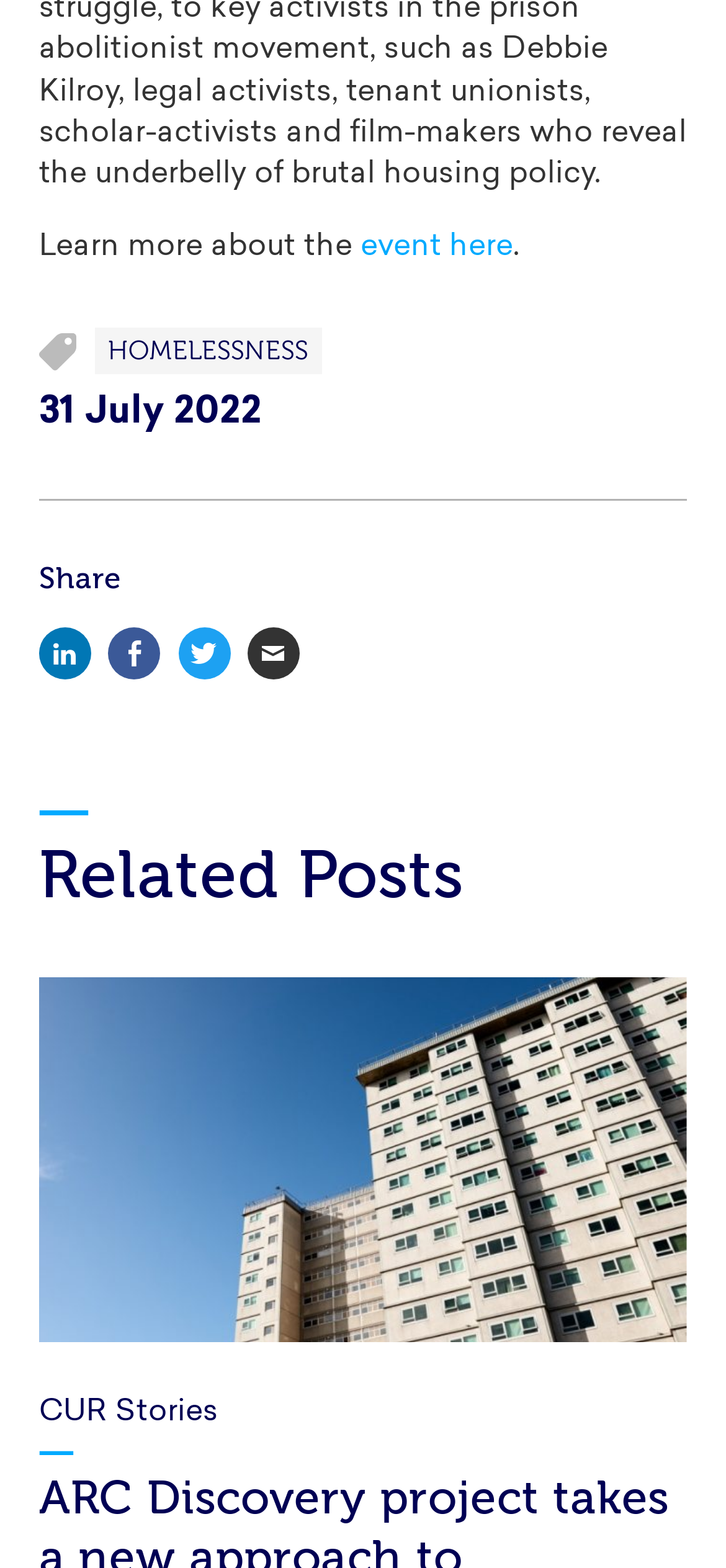Identify the bounding box coordinates of the HTML element based on this description: "Share on LinkedIn".

[0.053, 0.399, 0.125, 0.433]